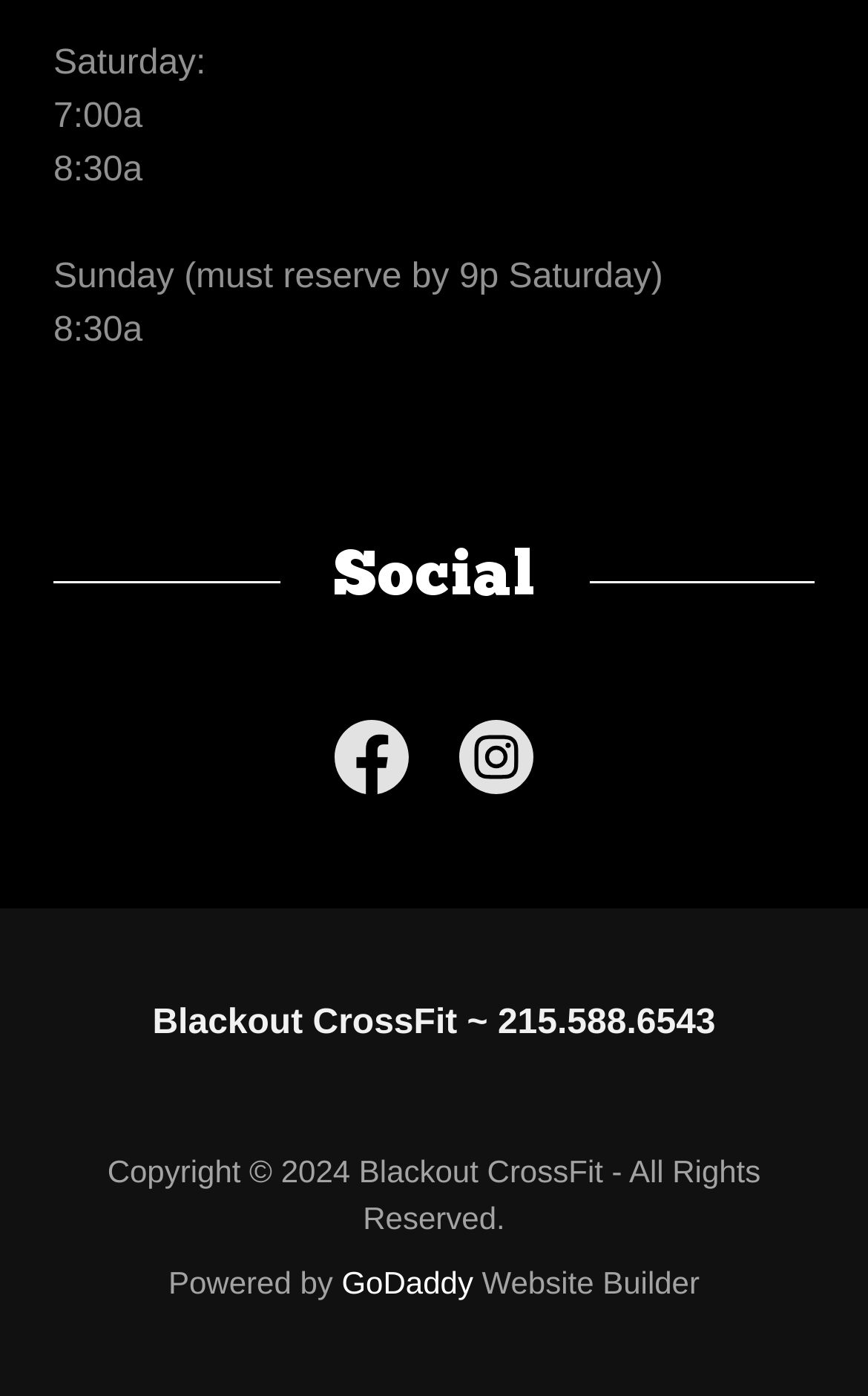What is the phone number of Blackout CrossFit?
Please look at the screenshot and answer using one word or phrase.

215.588.6543